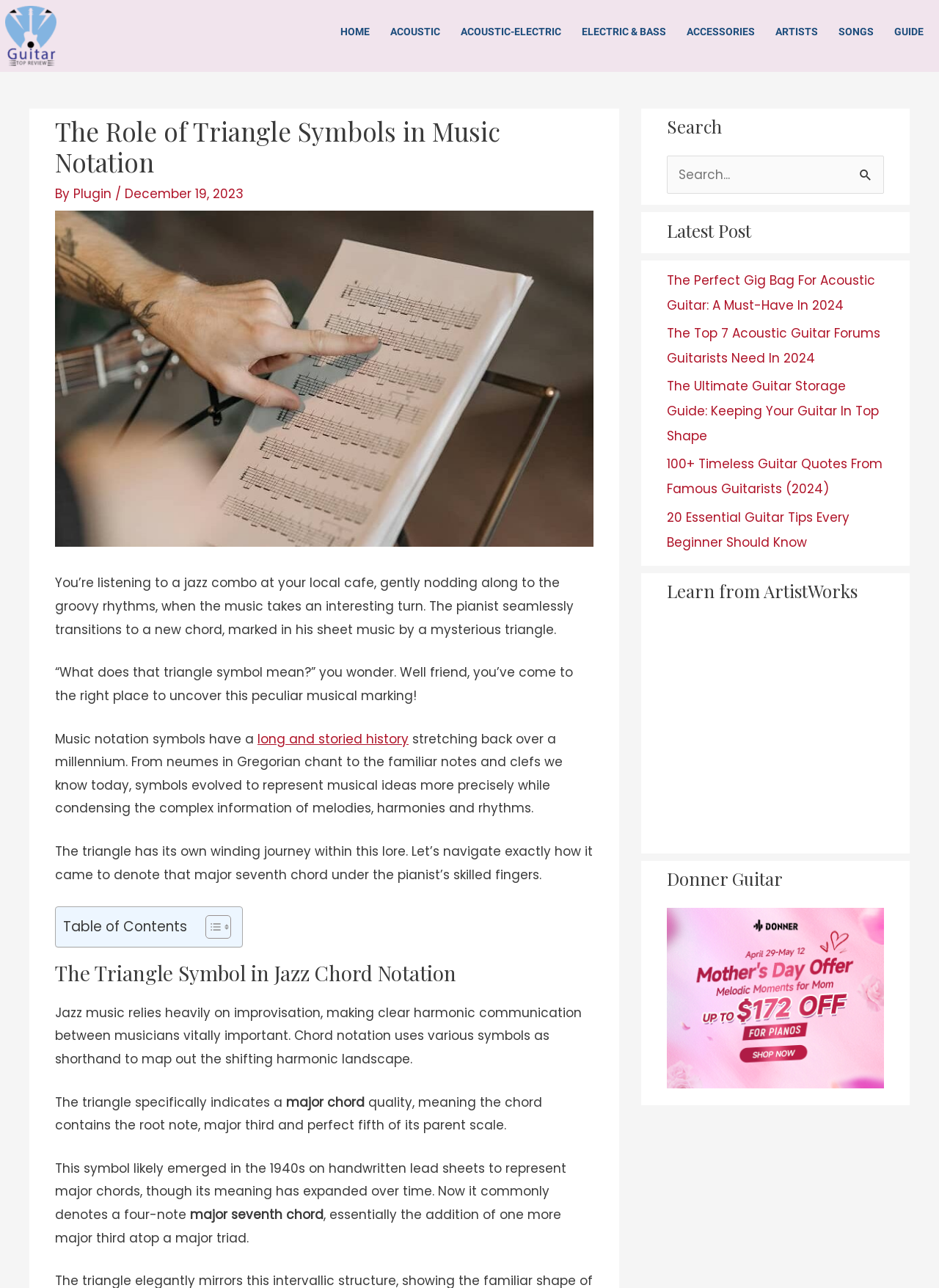Could you locate the bounding box coordinates for the section that should be clicked to accomplish this task: "Click on the 'GUIDE' link".

[0.941, 0.009, 0.995, 0.04]